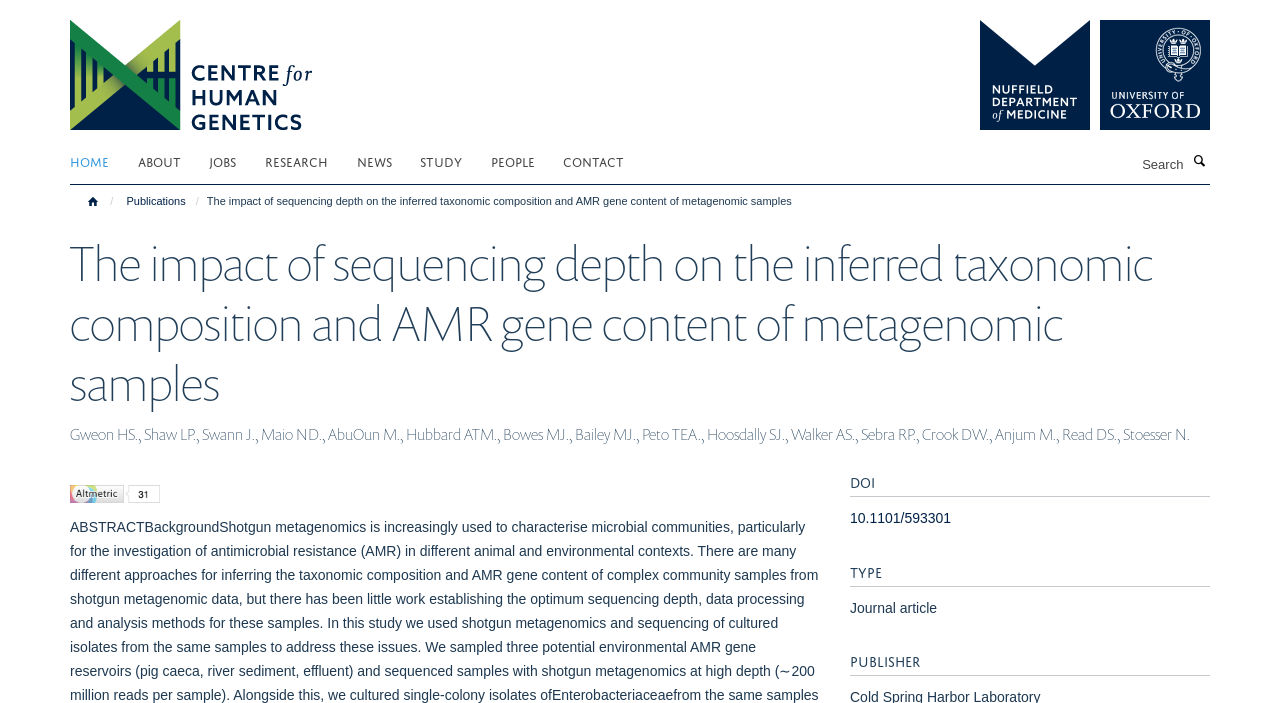Provide a short answer using a single word or phrase for the following question: 
What is the altmetric score of the article?

31